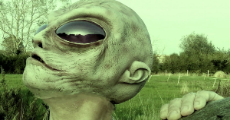Give a one-word or short phrase answer to this question: 
What shape are the alien's eyes?

Almond-shaped